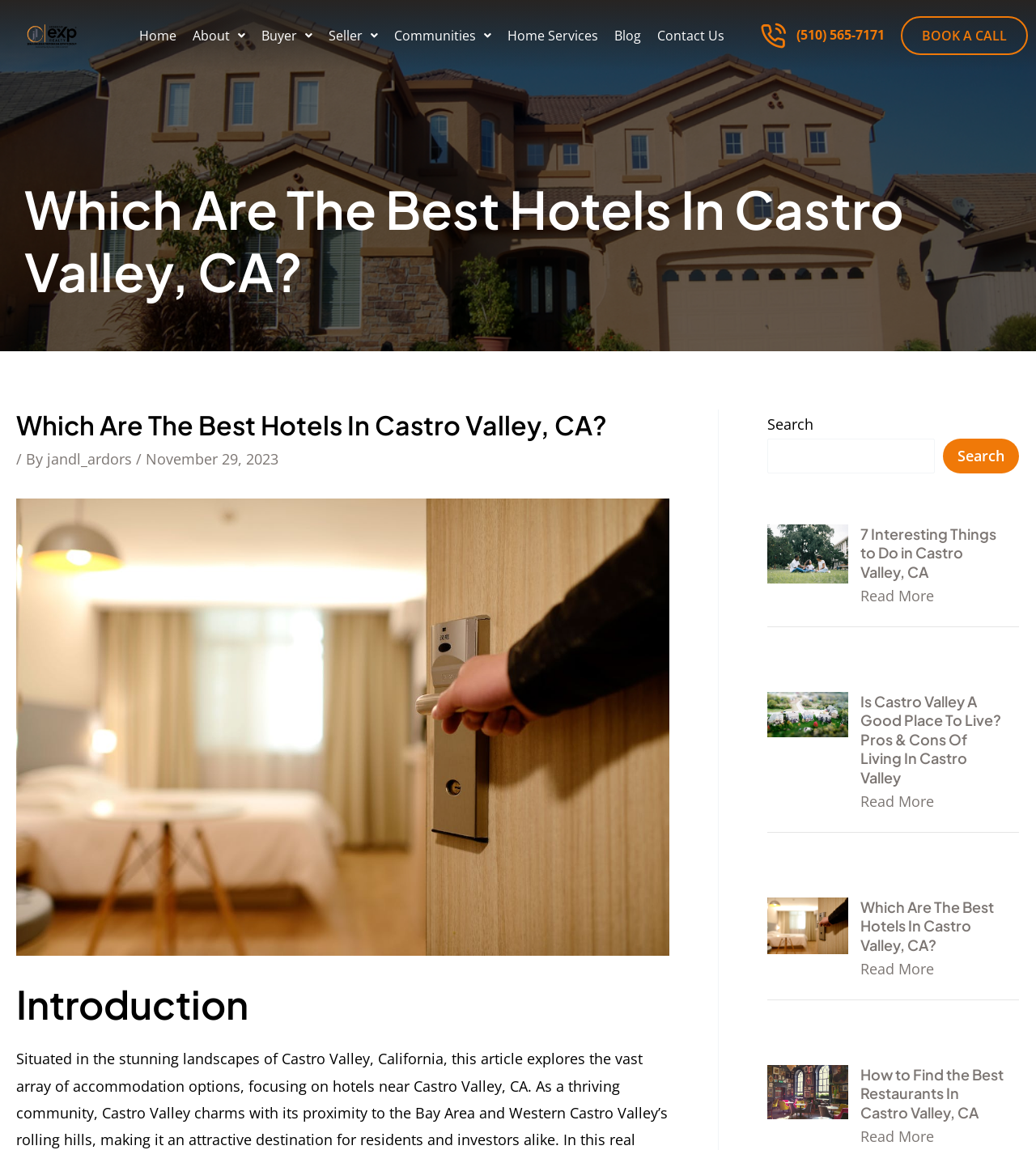Find the bounding box coordinates of the element I should click to carry out the following instruction: "Read more about '7 Interesting Things to Do in Castro Valley, CA'".

[0.83, 0.509, 0.902, 0.526]